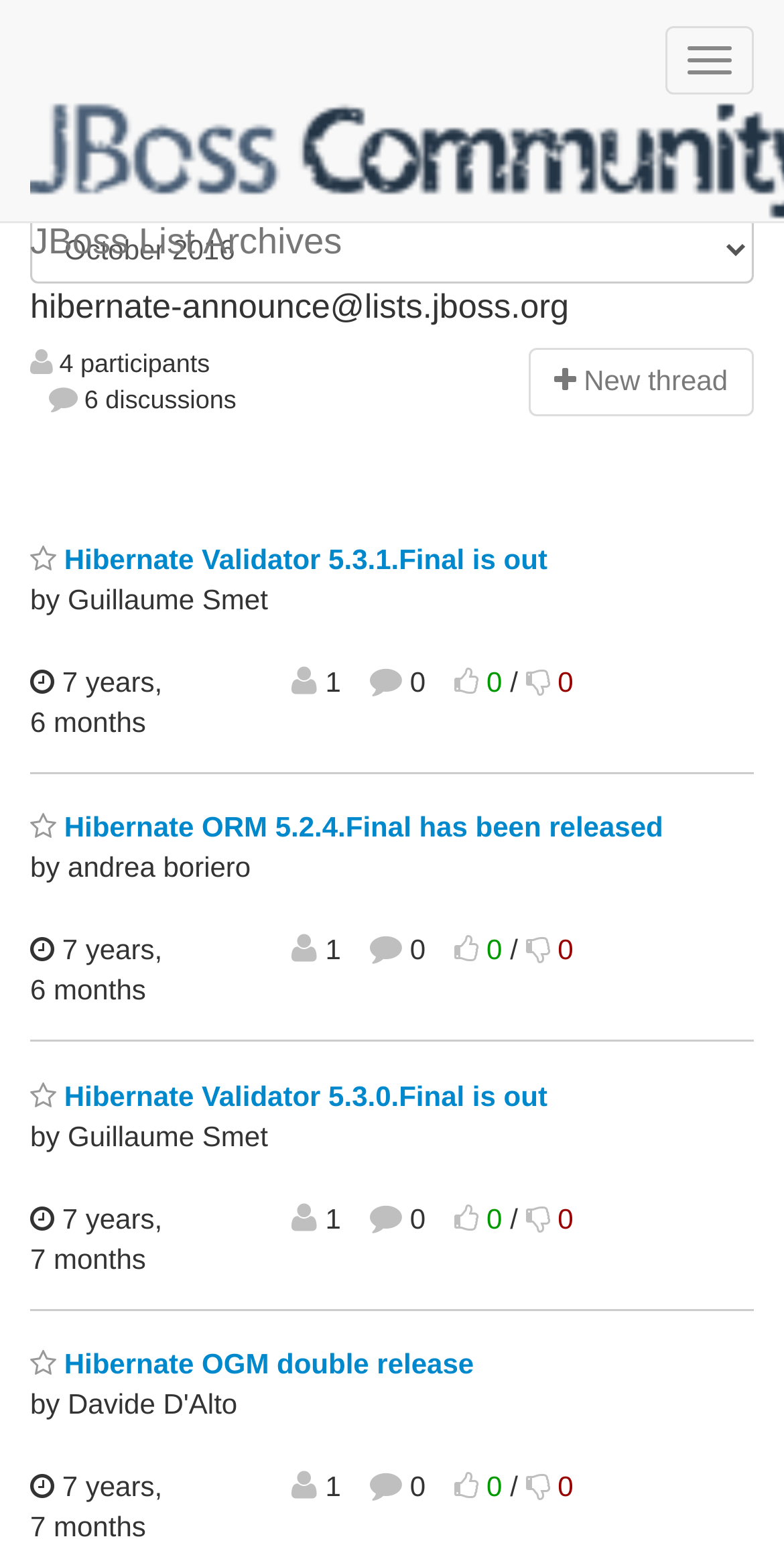Respond with a single word or phrase to the following question:
How many participants are there?

4